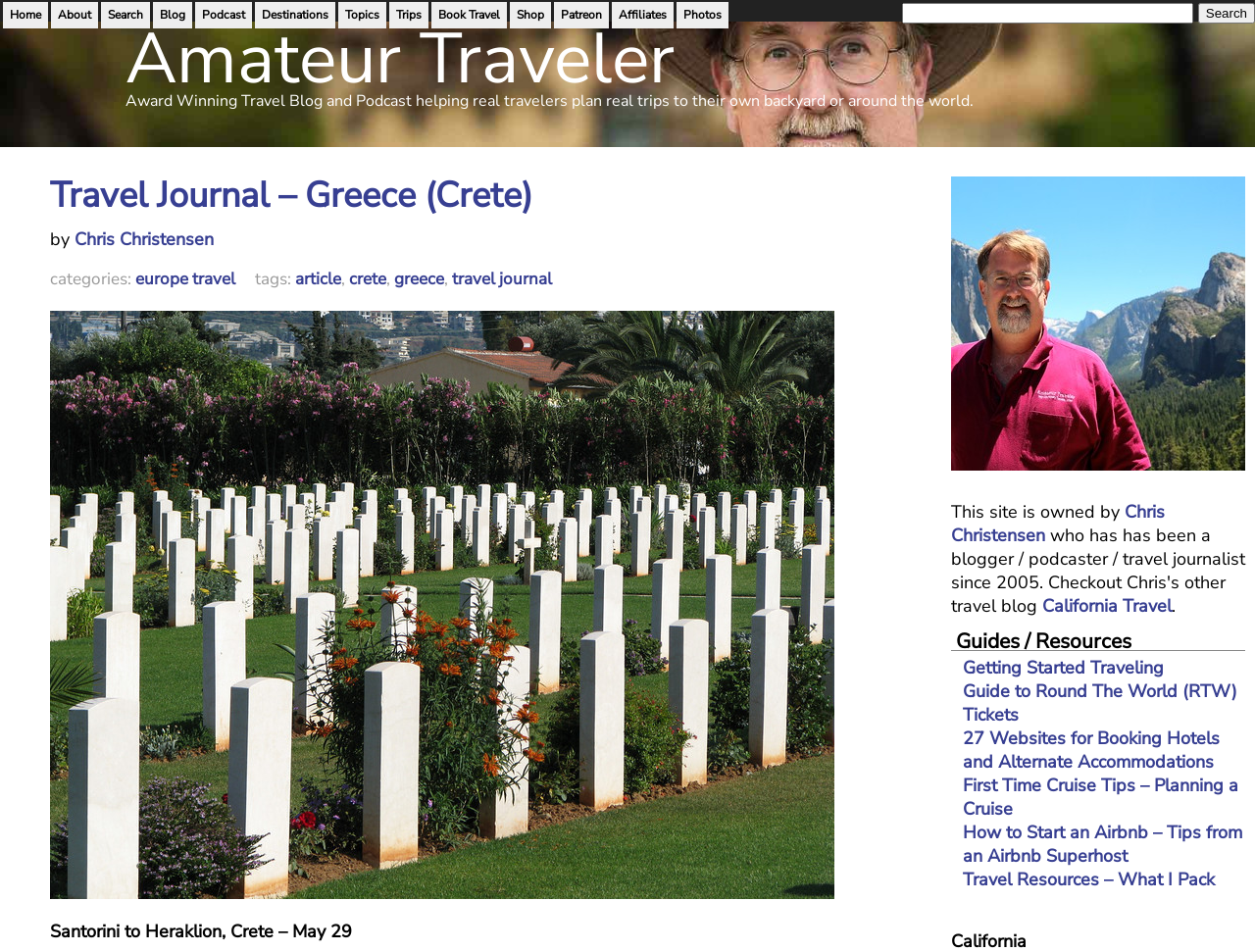Could you highlight the region that needs to be clicked to execute the instruction: "Read the travel journal about Greece"?

[0.04, 0.18, 0.424, 0.231]